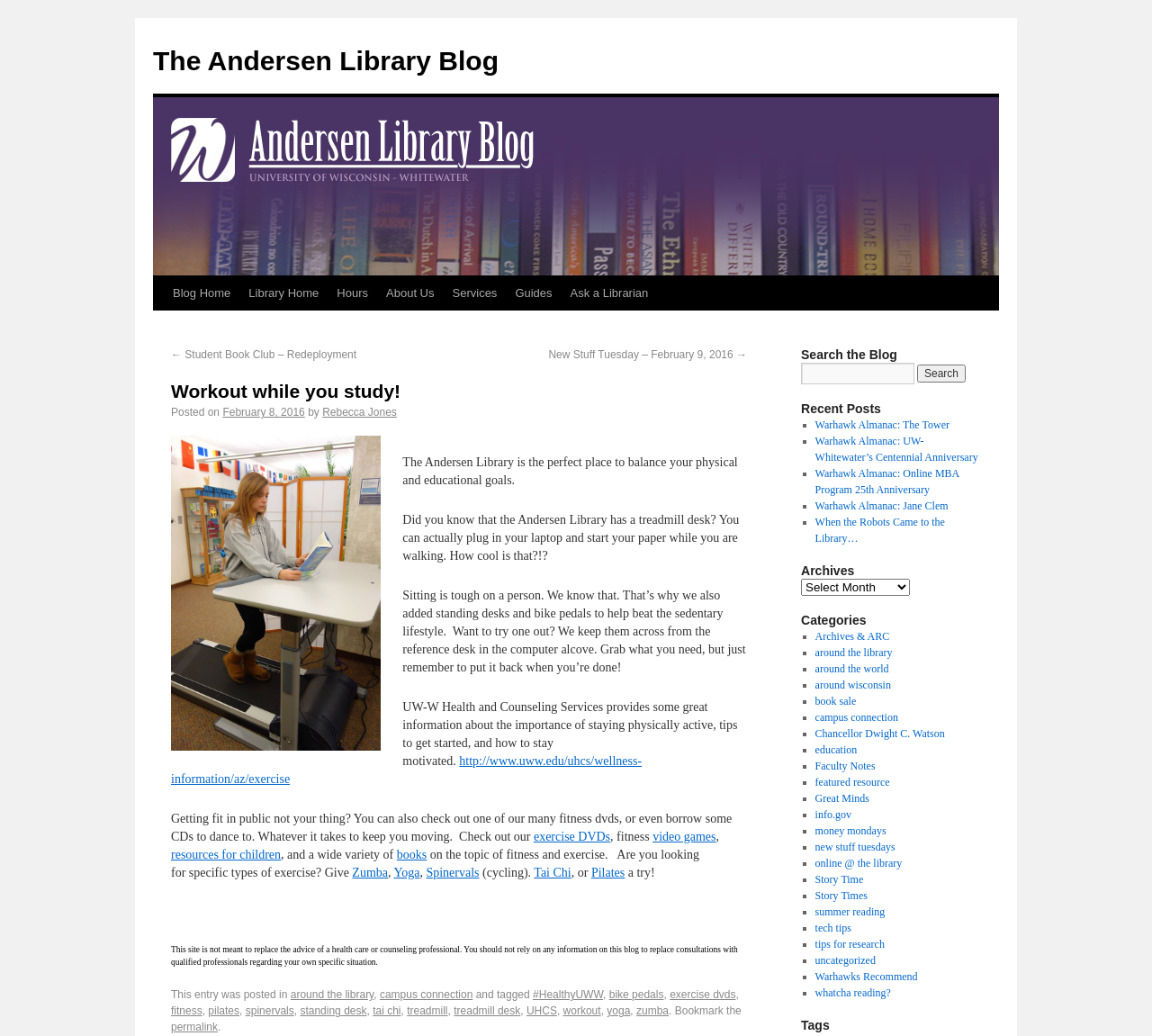What type of resources does the library offer for fitness and exercise?
Based on the image, answer the question in a detailed manner.

The webpage mentions that the library offers a wide variety of resources for fitness and exercise, including fitness DVDs, exercise videos, and books on the topic, which can be borrowed by users.